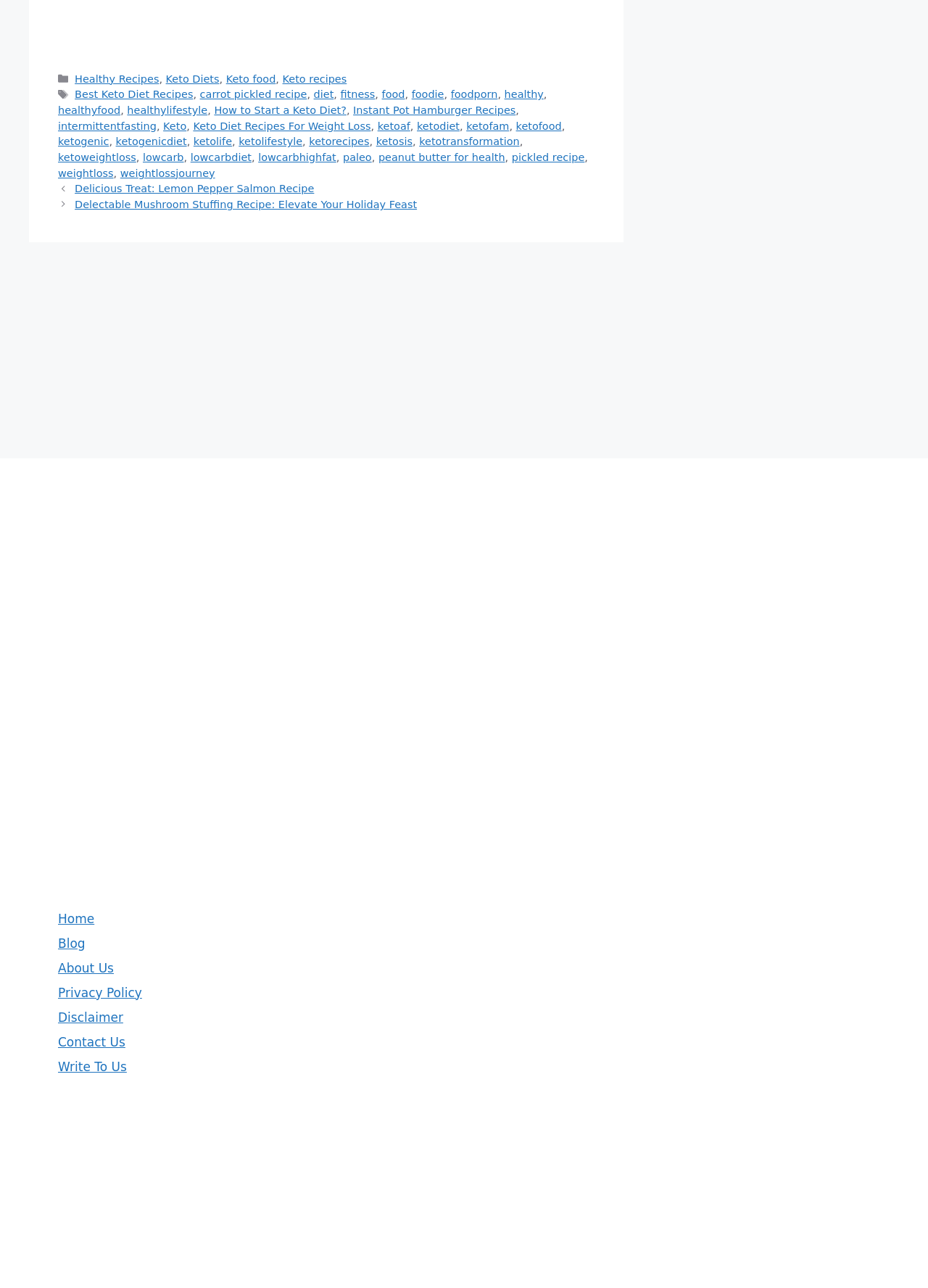Please determine the bounding box coordinates of the element's region to click in order to carry out the following instruction: "View the 'Delicious Treat: Lemon Pepper Salmon Recipe' post". The coordinates should be four float numbers between 0 and 1, i.e., [left, top, right, bottom].

[0.081, 0.142, 0.339, 0.151]